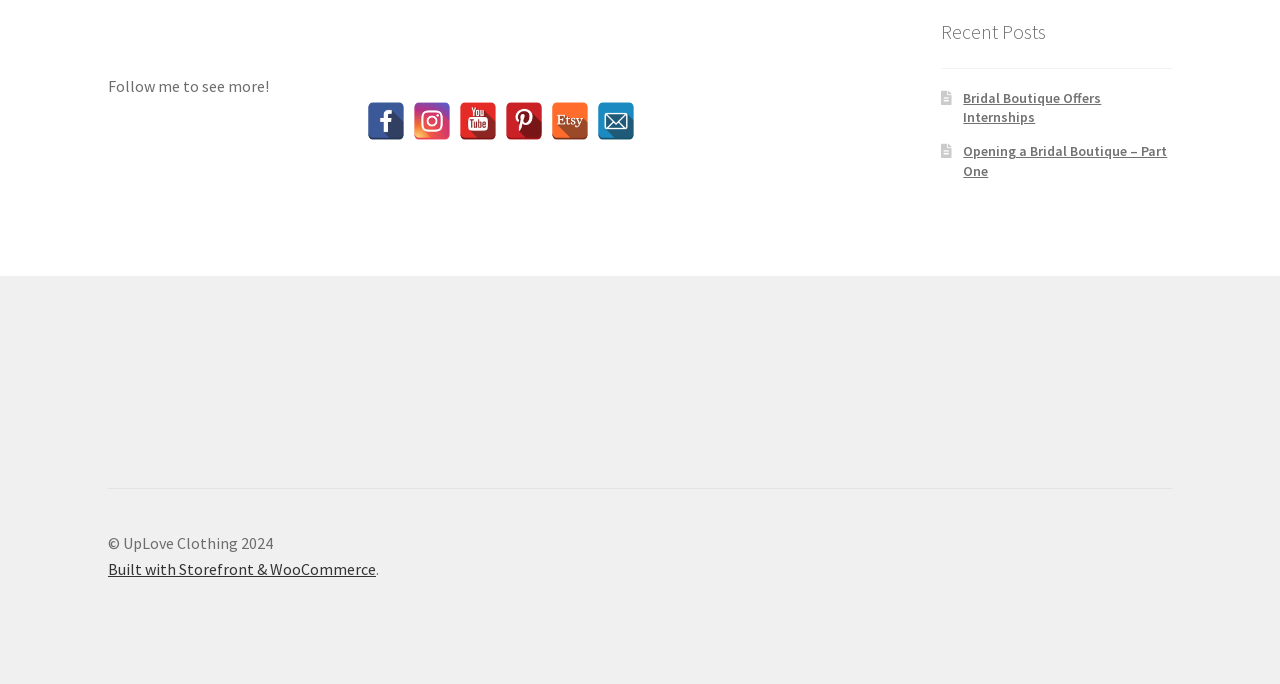Determine the bounding box of the UI element mentioned here: "Bridal Boutique Offers Internships". The coordinates must be in the format [left, top, right, bottom] with values ranging from 0 to 1.

[0.753, 0.129, 0.86, 0.185]